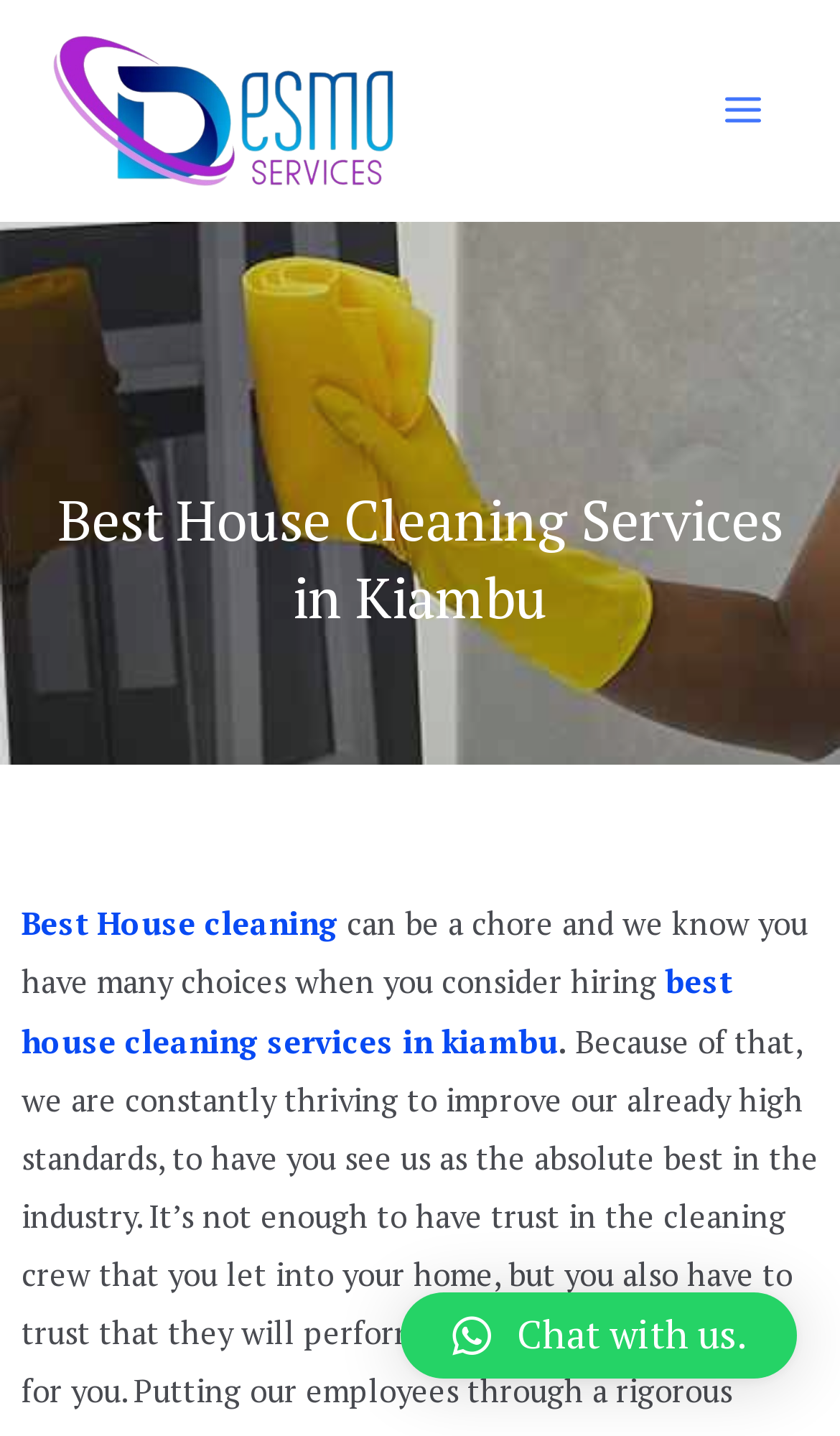What is the focus of the webpage? Observe the screenshot and provide a one-word or short phrase answer.

House cleaning services